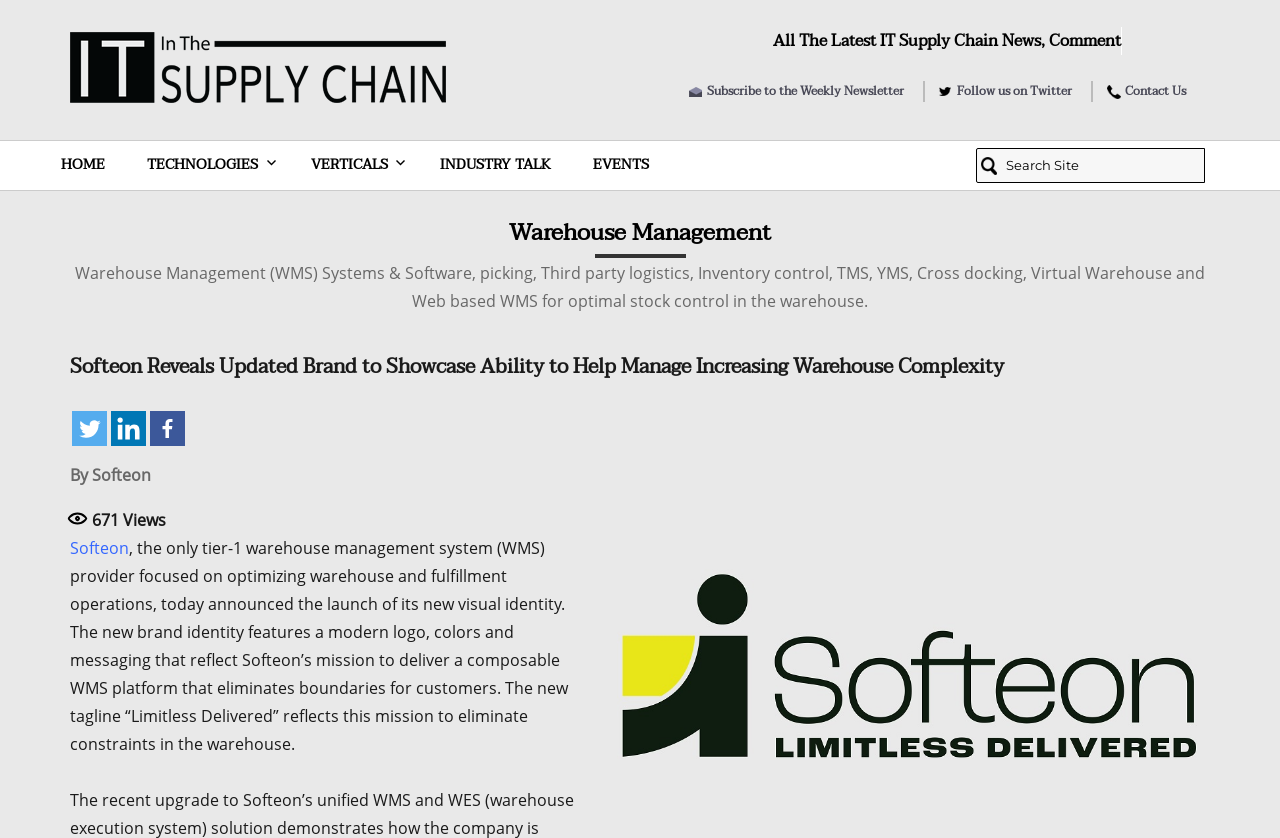How many social media platforms are linked on this webpage?
Using the picture, provide a one-word or short phrase answer.

3